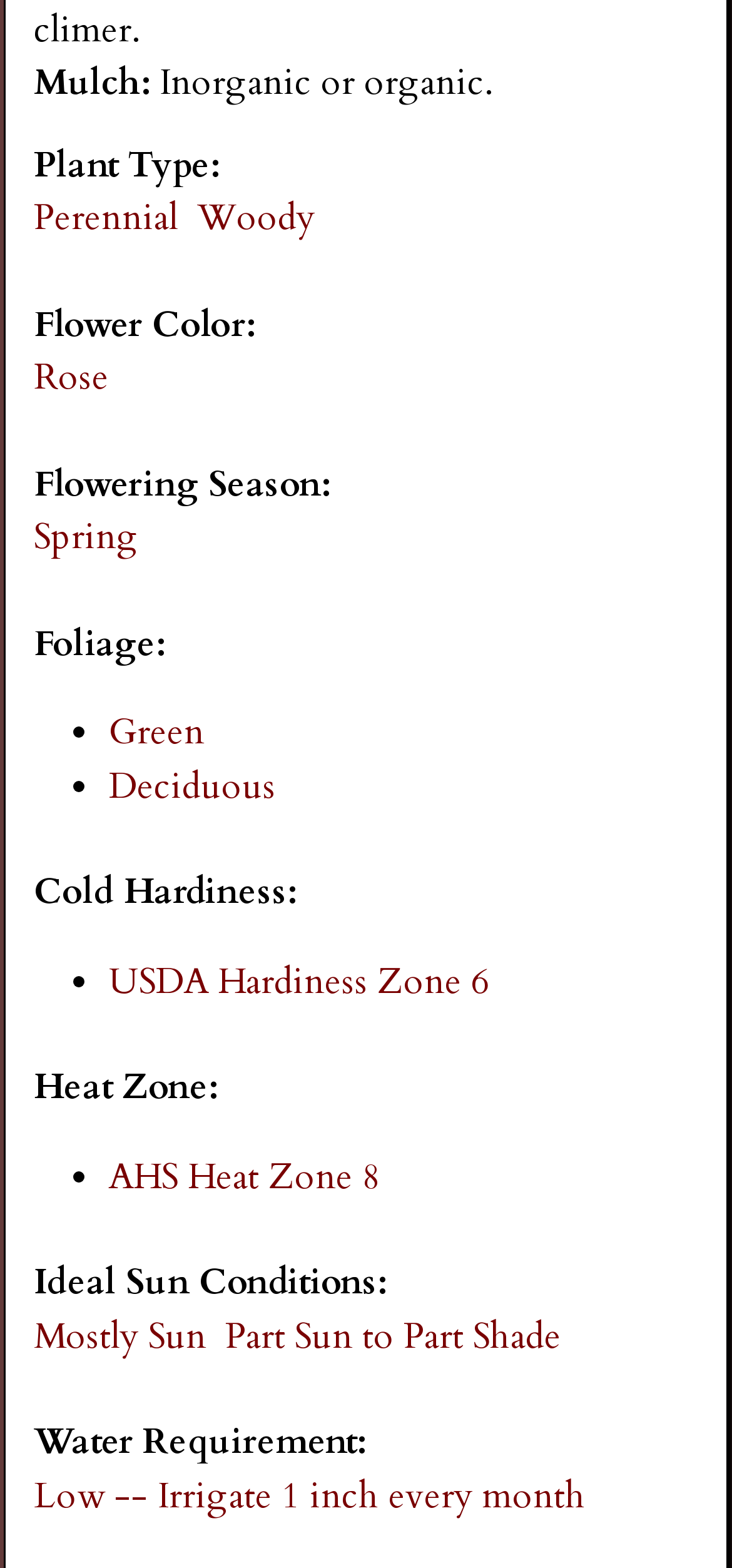What is the water requirement?
Please provide a comprehensive answer to the question based on the webpage screenshot.

Under the 'Water Requirement' heading, 'Low -- Irrigate 1 inch every month' is listed as an option, indicating that the water requirement for the described plant is low.